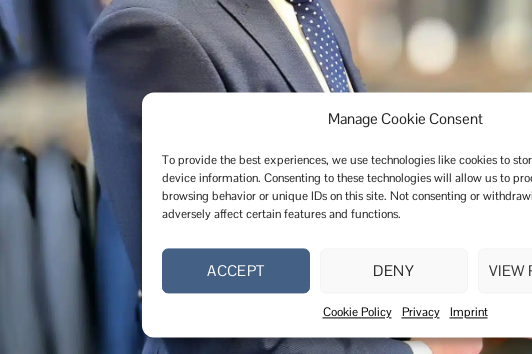What is visible in the background of the image?
Look at the image and construct a detailed response to the question.

Behind the man, there is a glimpse of multiple suits, which implies that the image is showcasing a range of options available for grooms or special occasions. This background detail adds context to the man's attire and the overall theme of the image.